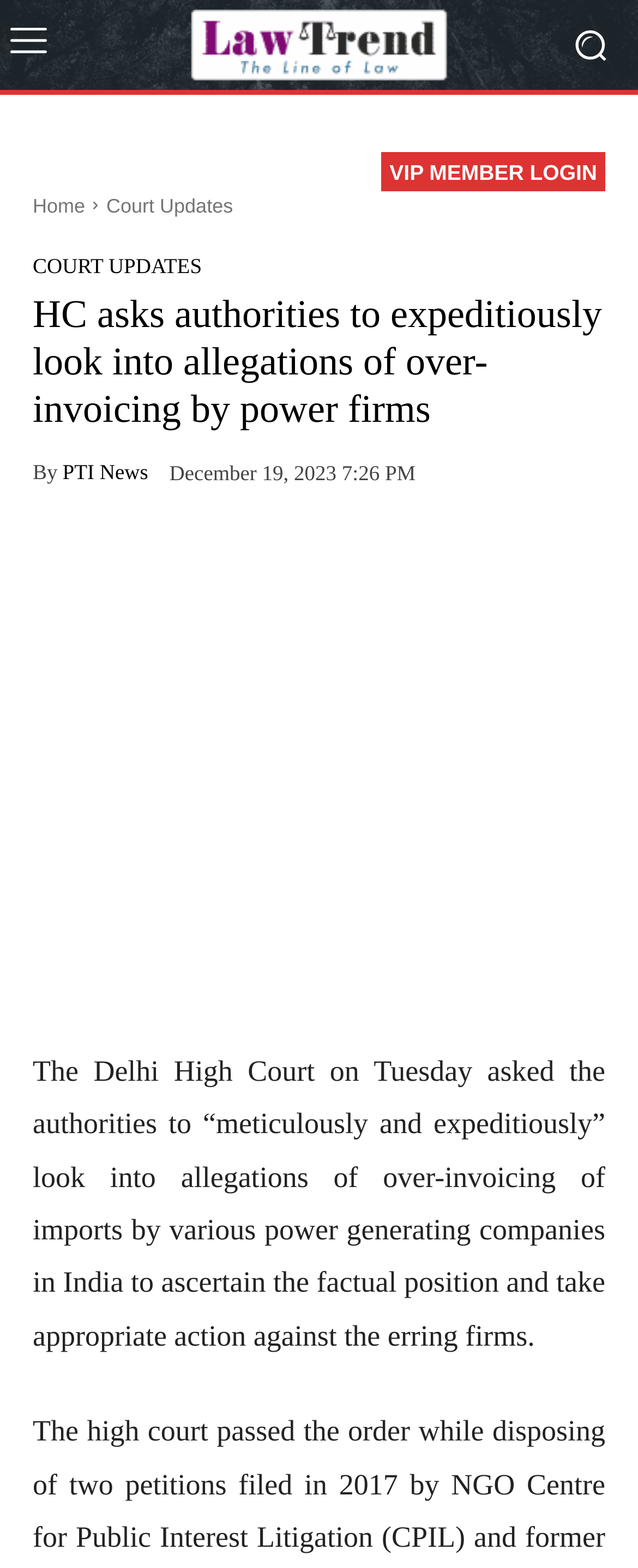Please identify the bounding box coordinates of the element's region that I should click in order to complete the following instruction: "Login as a VIP member". The bounding box coordinates consist of four float numbers between 0 and 1, i.e., [left, top, right, bottom].

[0.598, 0.097, 0.949, 0.122]